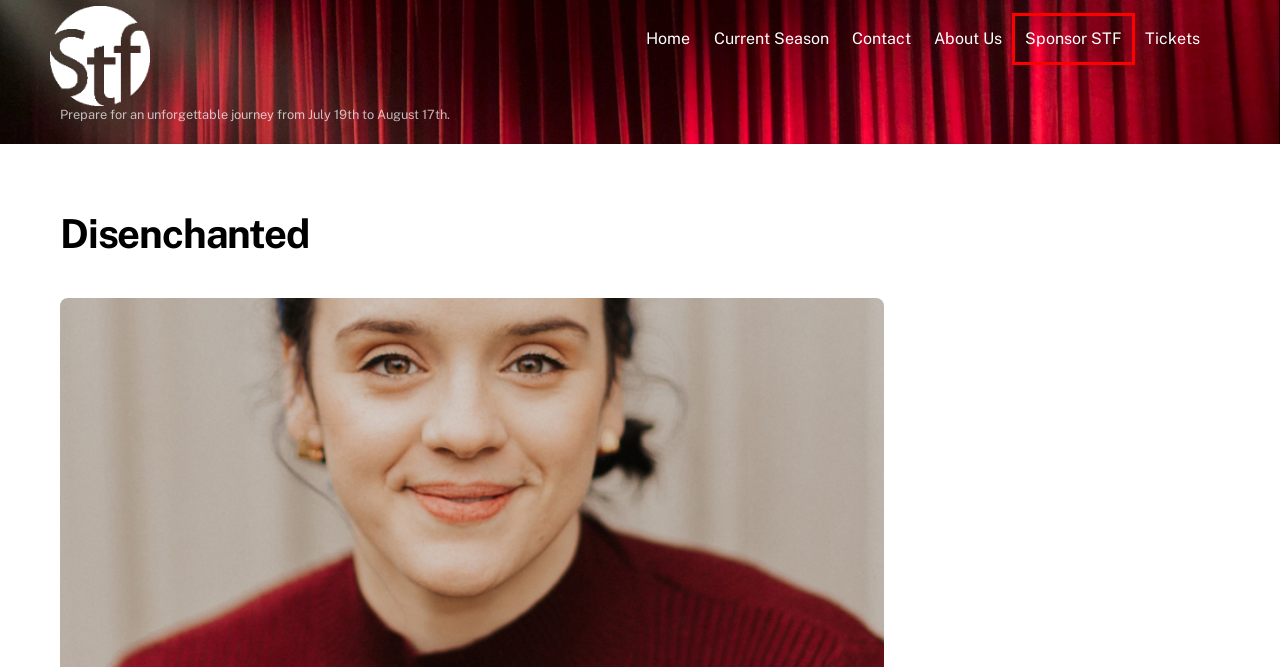You are provided with a screenshot of a webpage highlighting a UI element with a red bounding box. Choose the most suitable webpage description that matches the new page after clicking the element in the bounding box. Here are the candidates:
A. Tickets - Stephenville Theatre Festival
B. About Us - Stephenville Theatre Festival
C. Sponsor STF - Stephenville Theatre Festival
D. Elora Joy Sarmiento - Stephenville Theatre Festival
E. Home - Stephenville Theatre Festival
F. Contact - Stephenville Theatre Festival
G. CatarinaCiccone Archives - Stephenville Theatre Festival
H. Performer45 Archives - Stephenville Theatre Festival

C